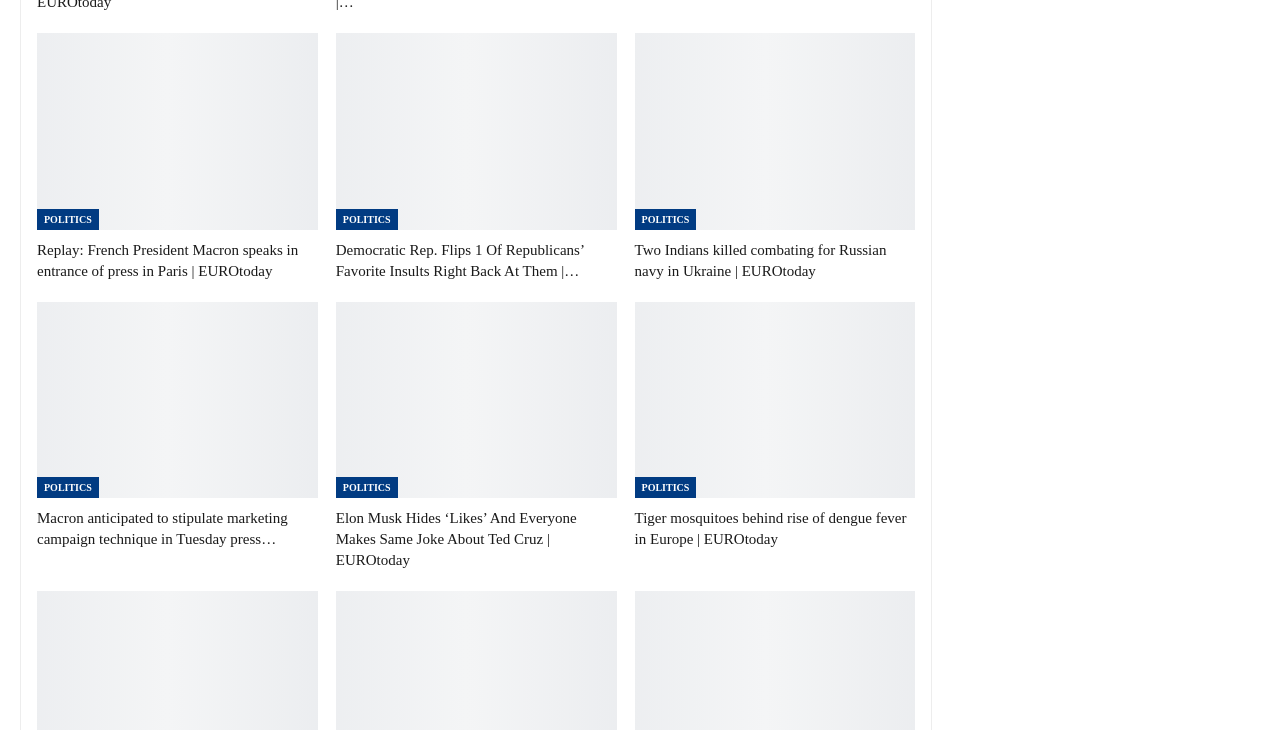Please find the bounding box coordinates of the element that needs to be clicked to perform the following instruction: "Check the news about Elon Musk hiding likes". The bounding box coordinates should be four float numbers between 0 and 1, represented as [left, top, right, bottom].

[0.262, 0.413, 0.482, 0.683]